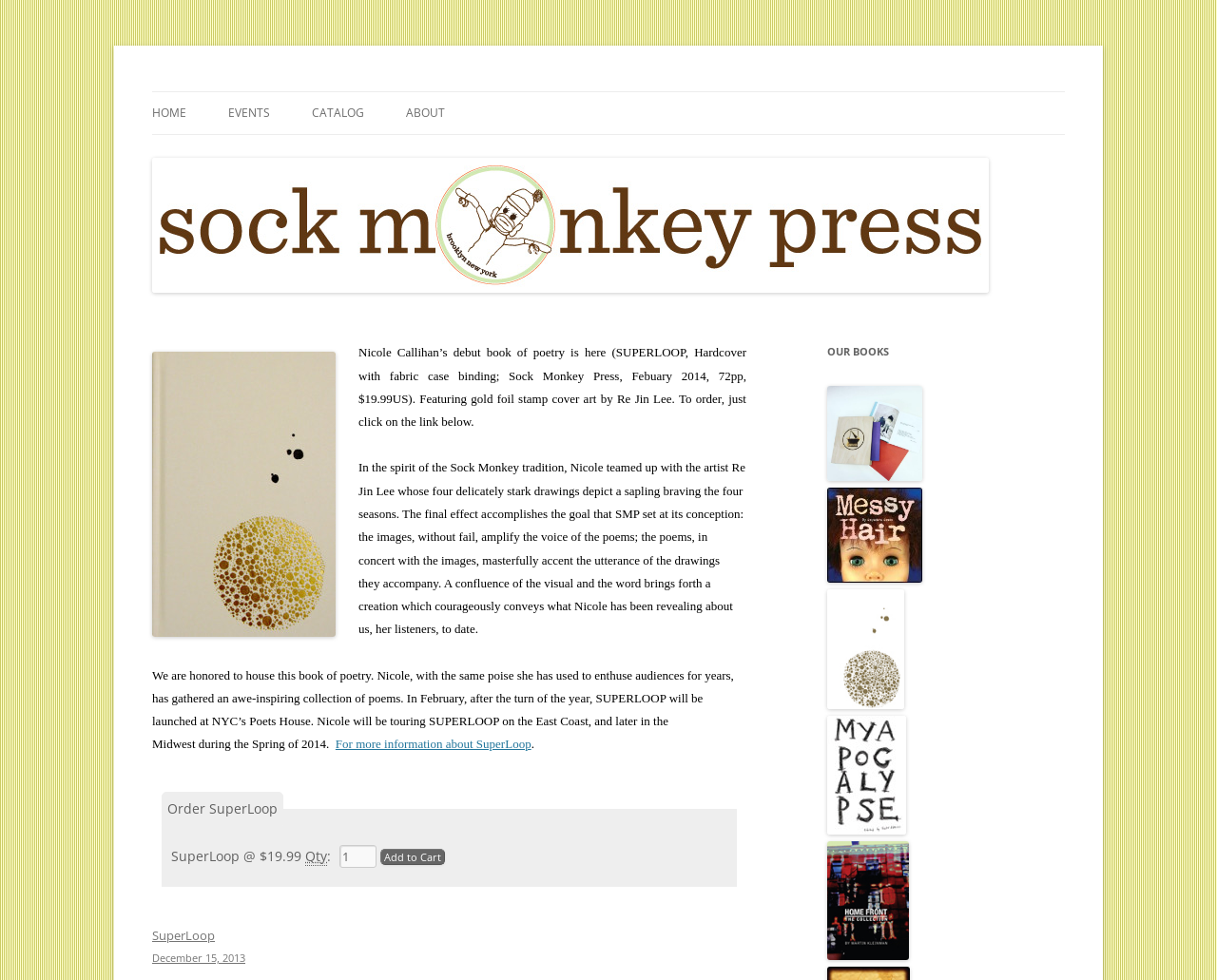Determine the bounding box coordinates of the element's region needed to click to follow the instruction: "Post a comment". Provide these coordinates as four float numbers between 0 and 1, formatted as [left, top, right, bottom].

None